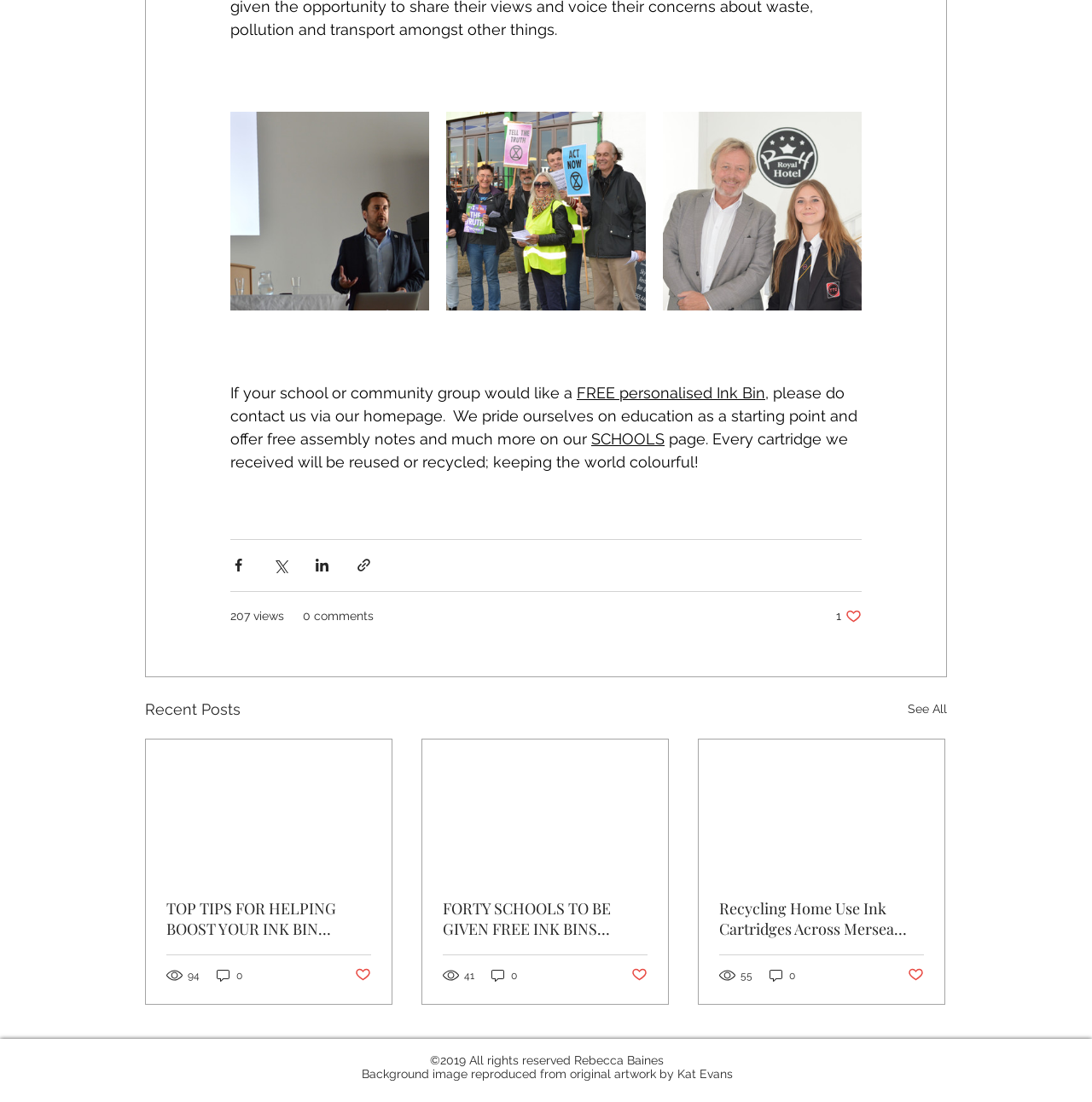Analyze the image and give a detailed response to the question:
What is the theme of the recent posts?

The recent posts section contains multiple articles related to the Ink Bin and recycling, such as 'TOP TIPS FOR HELPING BOOST YOUR INK BIN COLLECTION' and 'Recycling Home Use Ink Cartridges Across Mersea Island'. This suggests that the theme of the recent posts is focused on the Ink Bin and recycling.